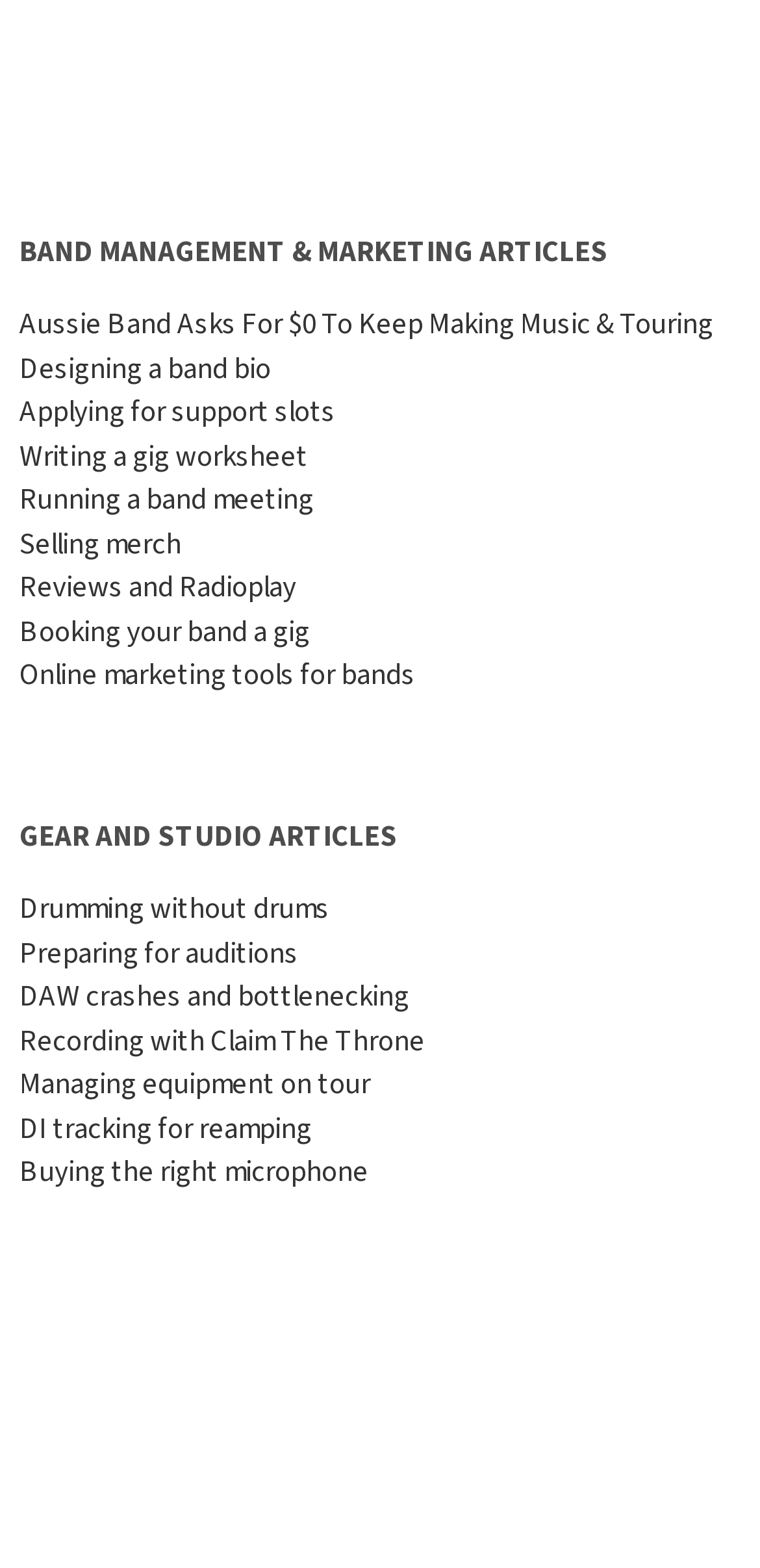Bounding box coordinates are specified in the format (top-left x, top-left y, bottom-right x, bottom-right y). All values are floating point numbers bounded between 0 and 1. Please provide the bounding box coordinate of the region this sentence describes: DI tracking for reamping

[0.026, 0.707, 0.41, 0.733]